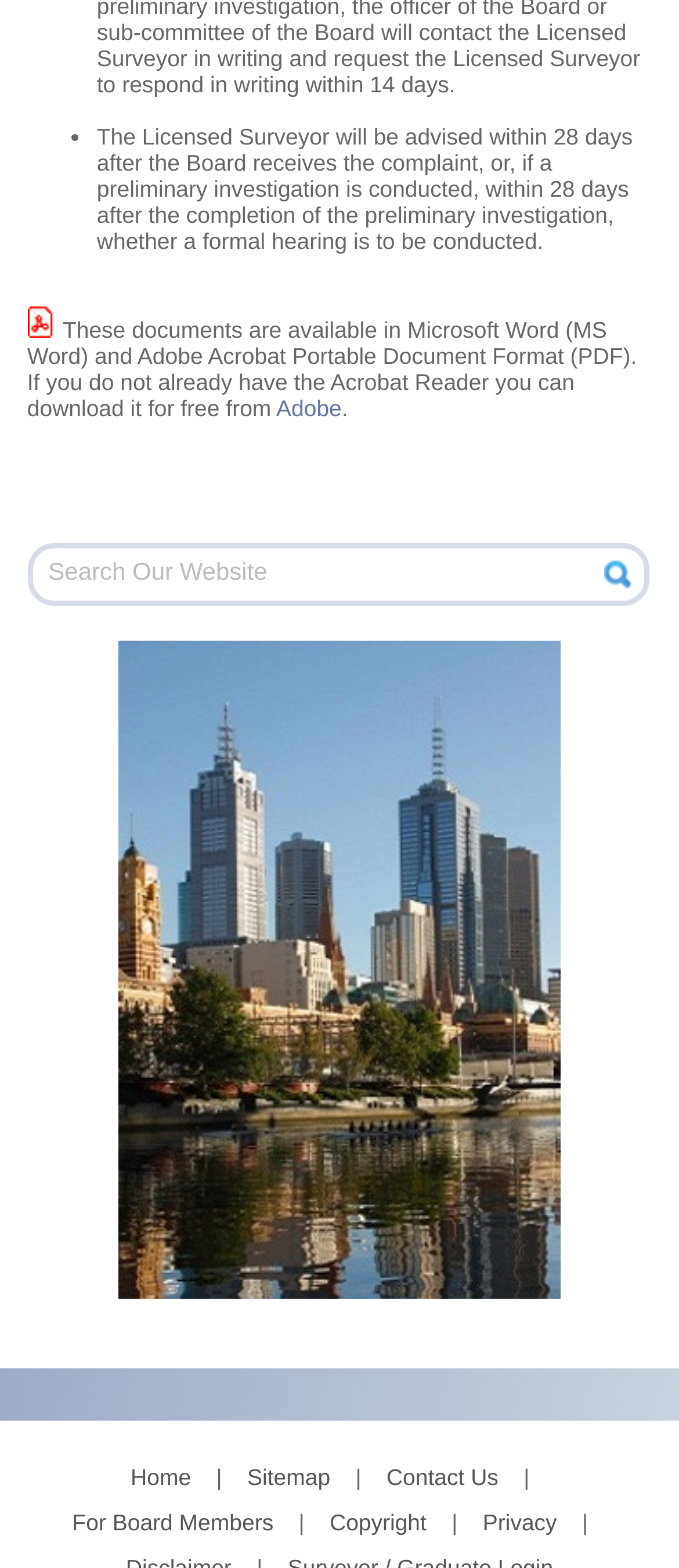Identify the bounding box coordinates necessary to click and complete the given instruction: "Visit Adobe".

[0.407, 0.251, 0.503, 0.268]